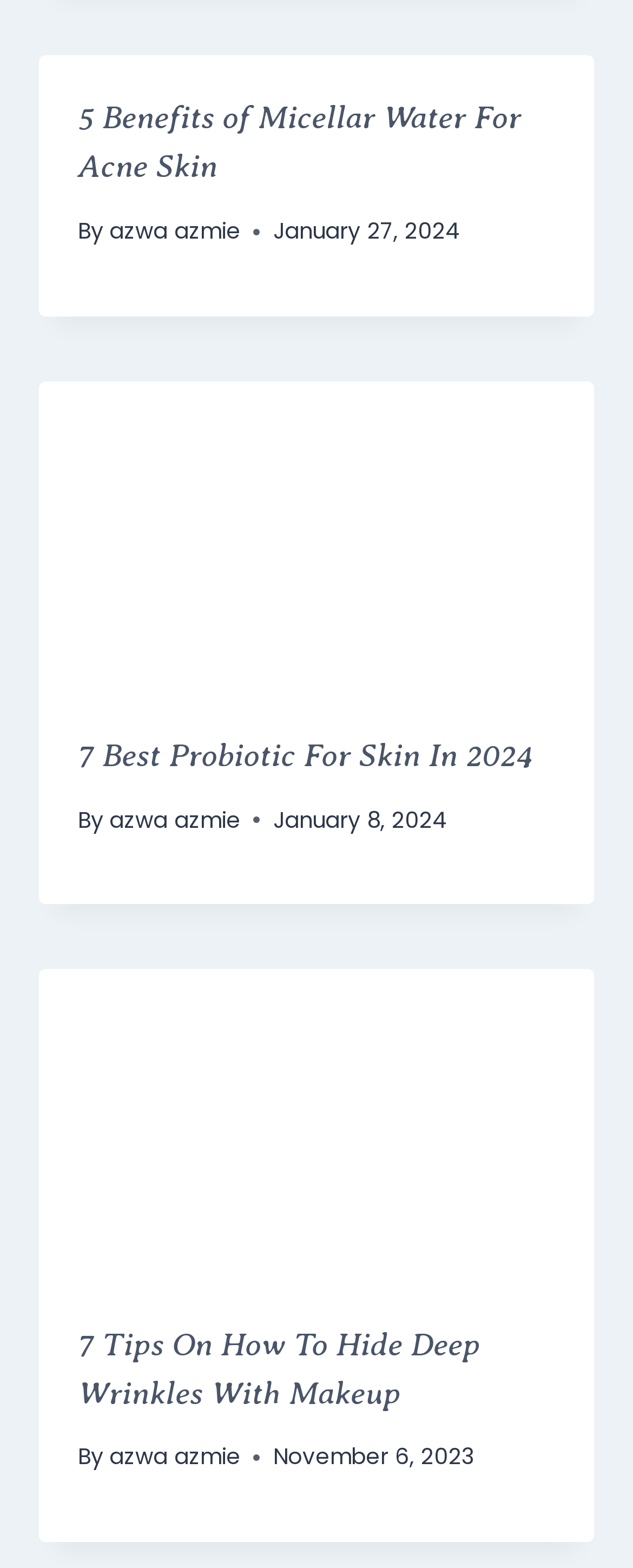Provide the bounding box coordinates of the HTML element described by the text: "azwa azmie".

[0.172, 0.513, 0.38, 0.533]